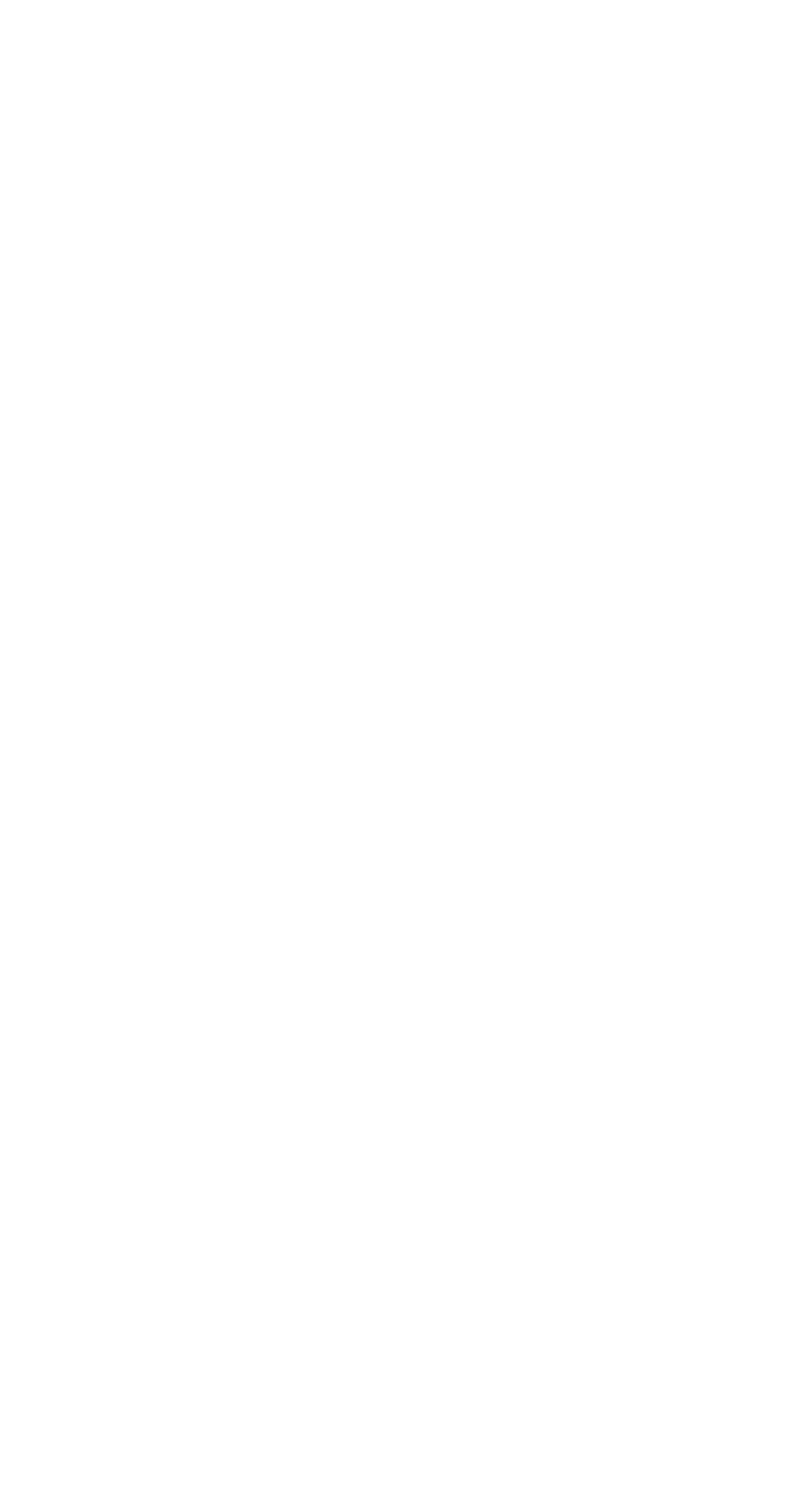Locate the bounding box coordinates of the clickable element to fulfill the following instruction: "Browse by horror genre". Provide the coordinates as four float numbers between 0 and 1 in the format [left, top, right, bottom].

[0.096, 0.342, 0.233, 0.383]